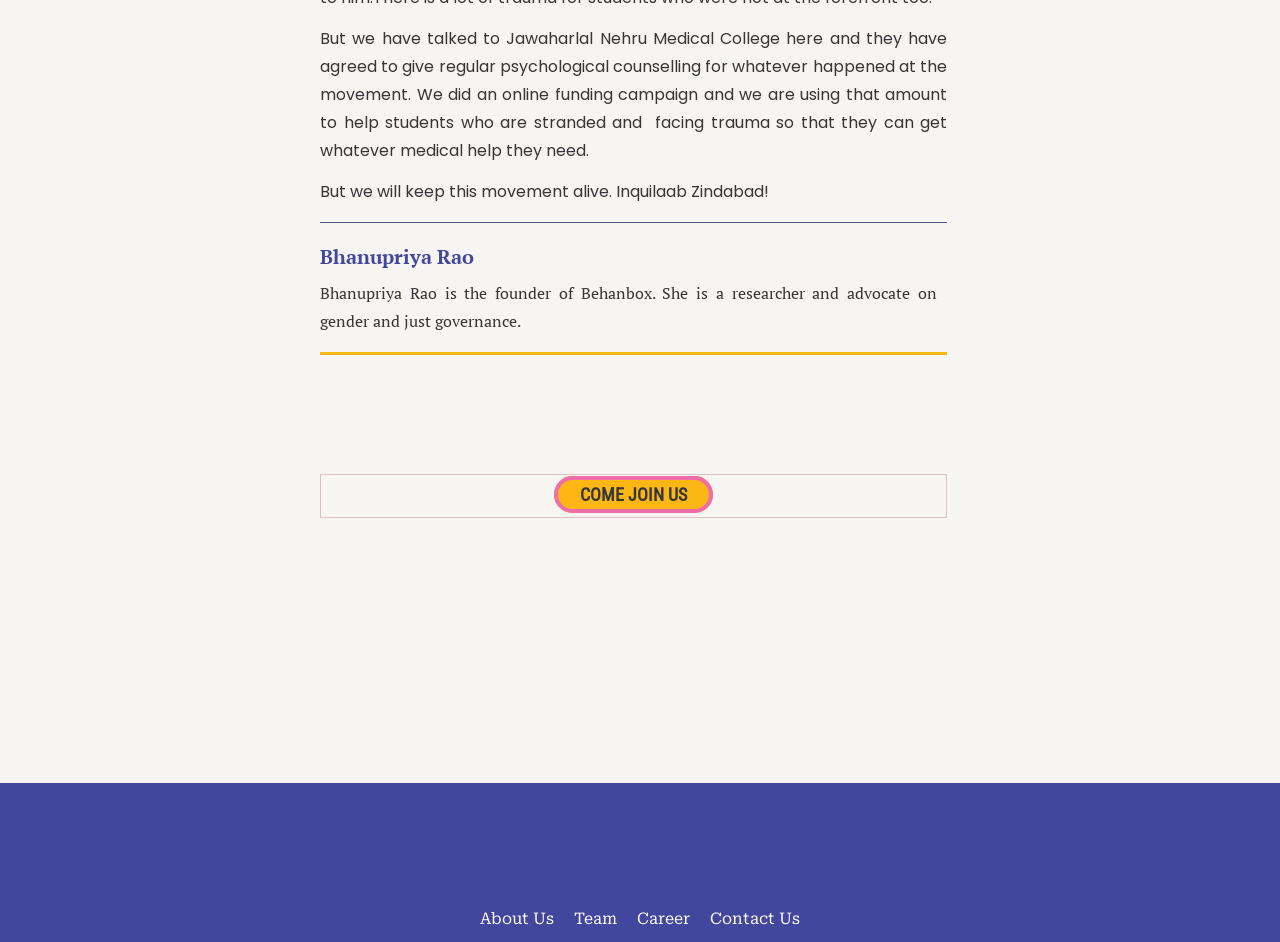Provide a short answer using a single word or phrase for the following question: 
What is the call-to-action button in the middle of the webpage?

COME JOIN US